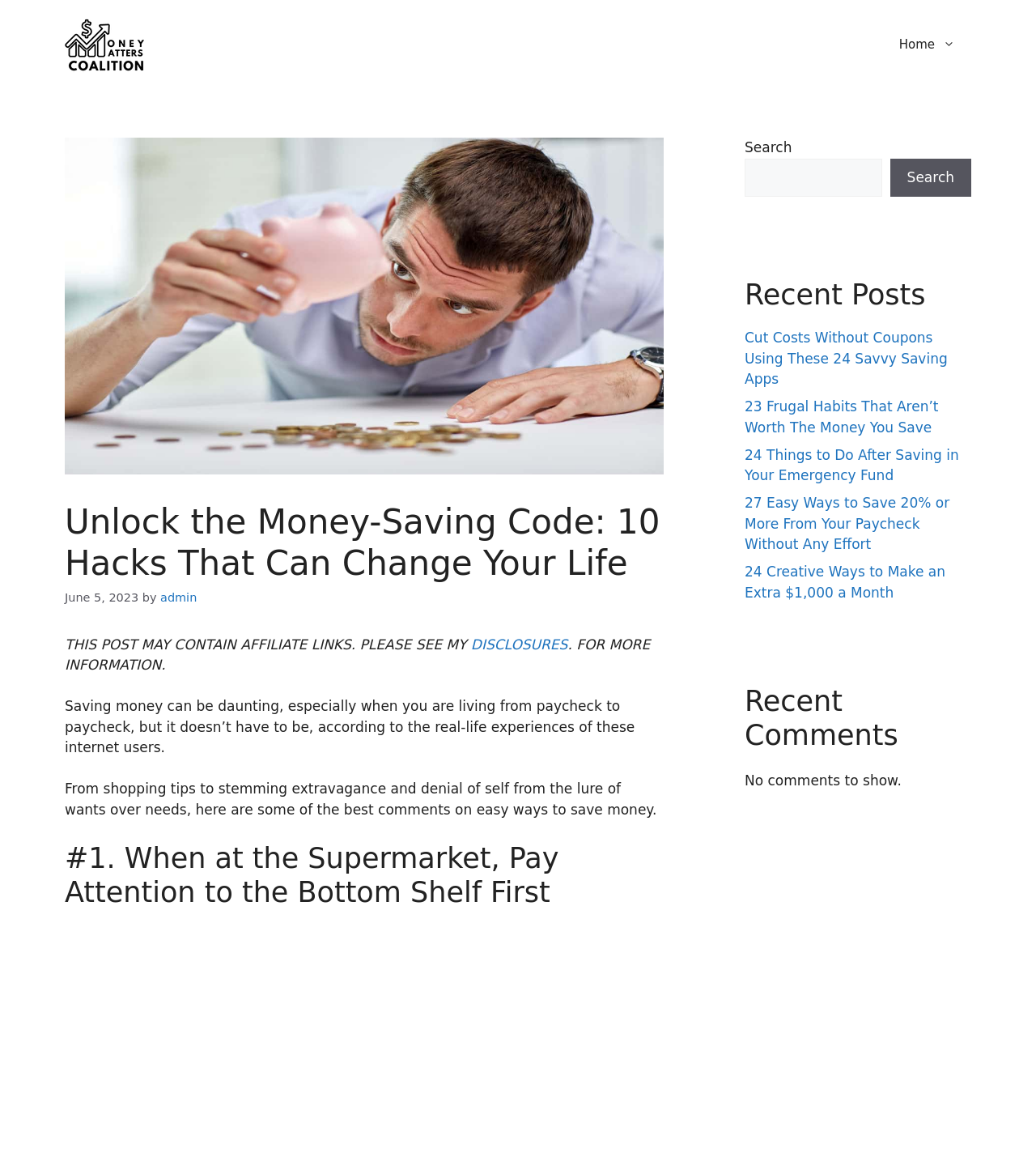Identify the bounding box of the HTML element described here: "parent_node: Search name="s"". Provide the coordinates as four float numbers between 0 and 1: [left, top, right, bottom].

[0.719, 0.137, 0.851, 0.17]